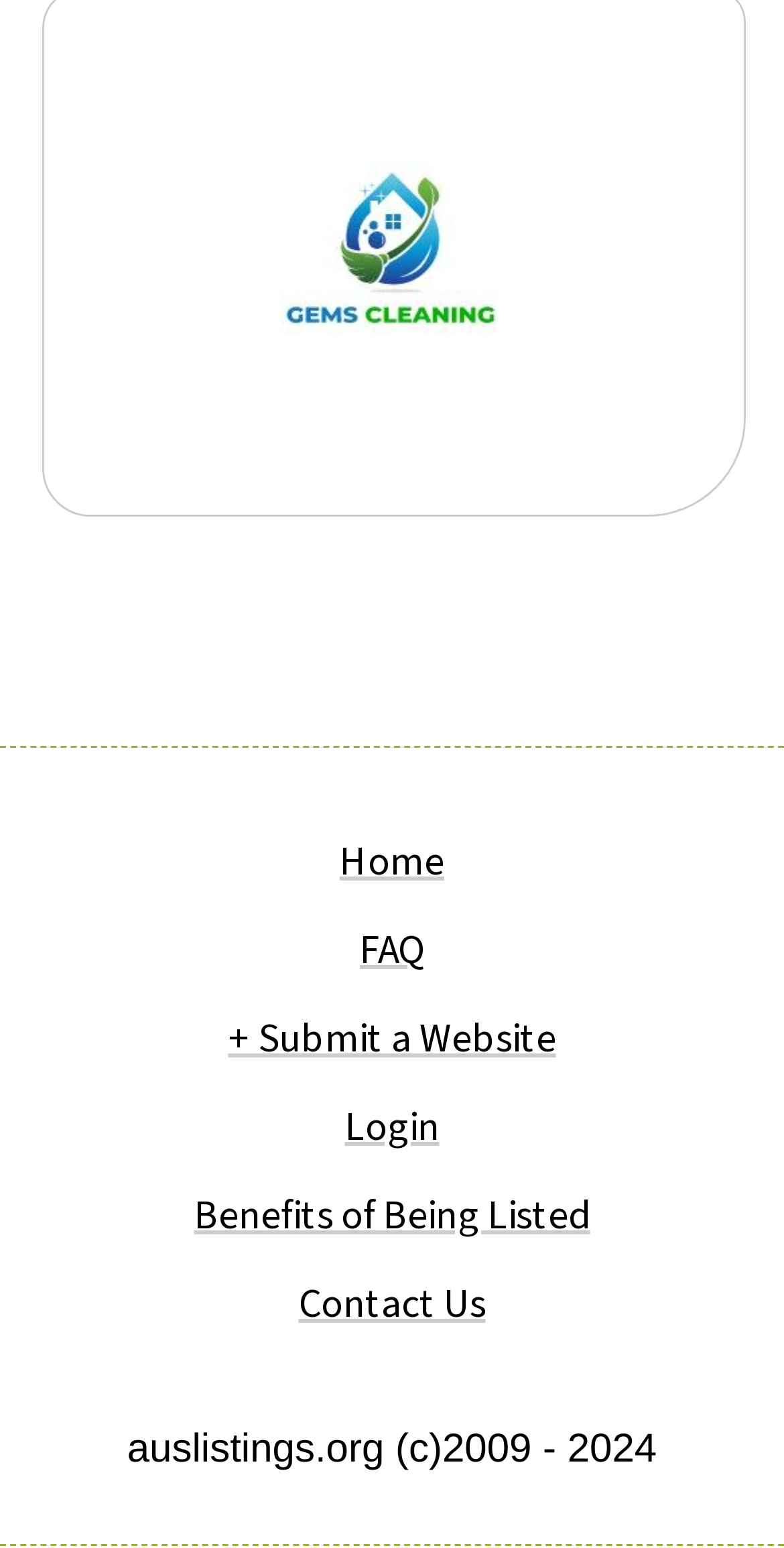What is the last item in the top navigation bar?
Observe the image and answer the question with a one-word or short phrase response.

Contact Us